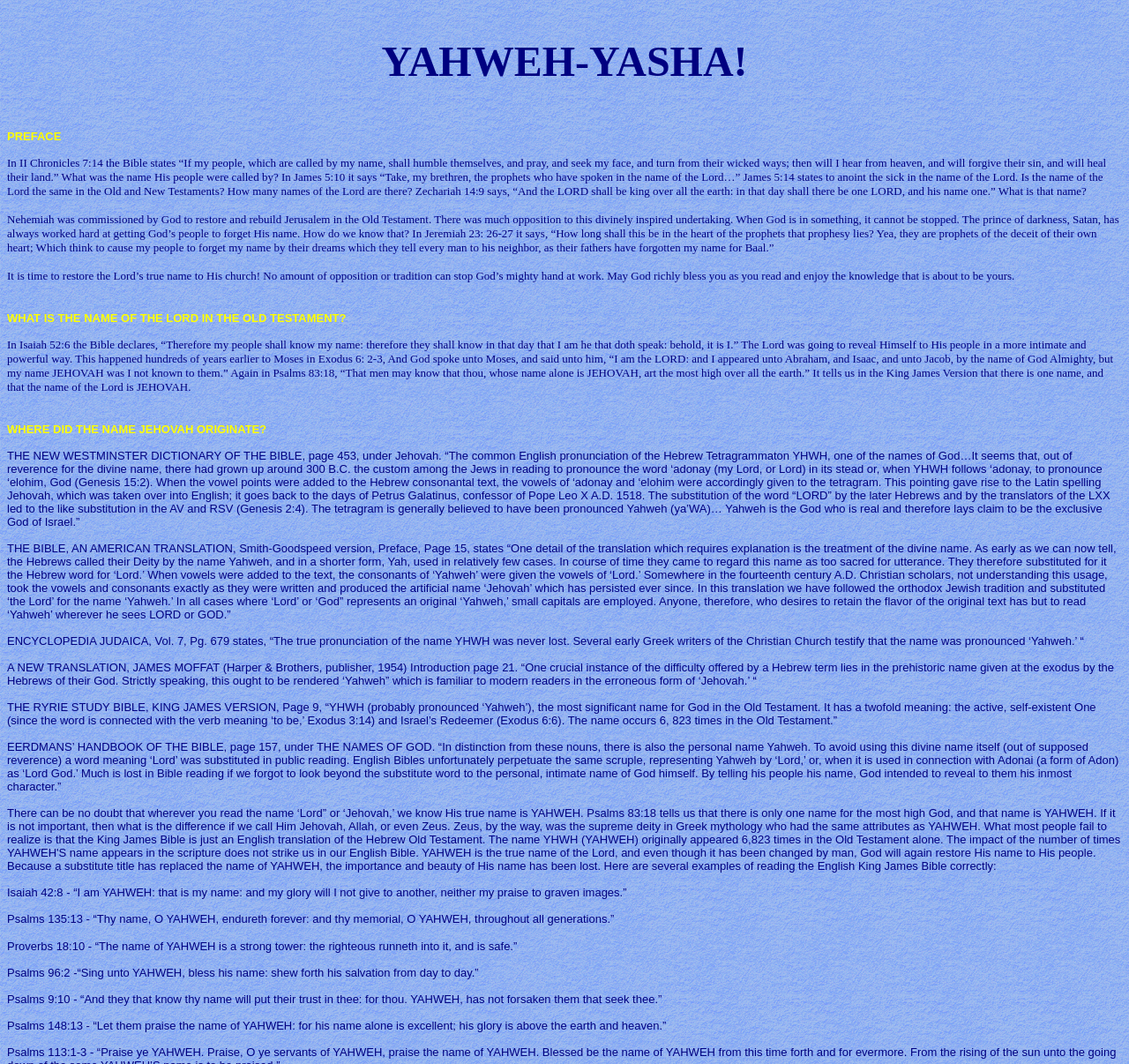Given the content of the image, can you provide a detailed answer to the question?
What is the meaning of the name Yahweh?

According to the webpage, the name Yahweh has a twofold meaning: the active, self-existent One and Israel's Redeemer, as stated in THE RYRIE STUDY BIBLE, KING JAMES VERSION.